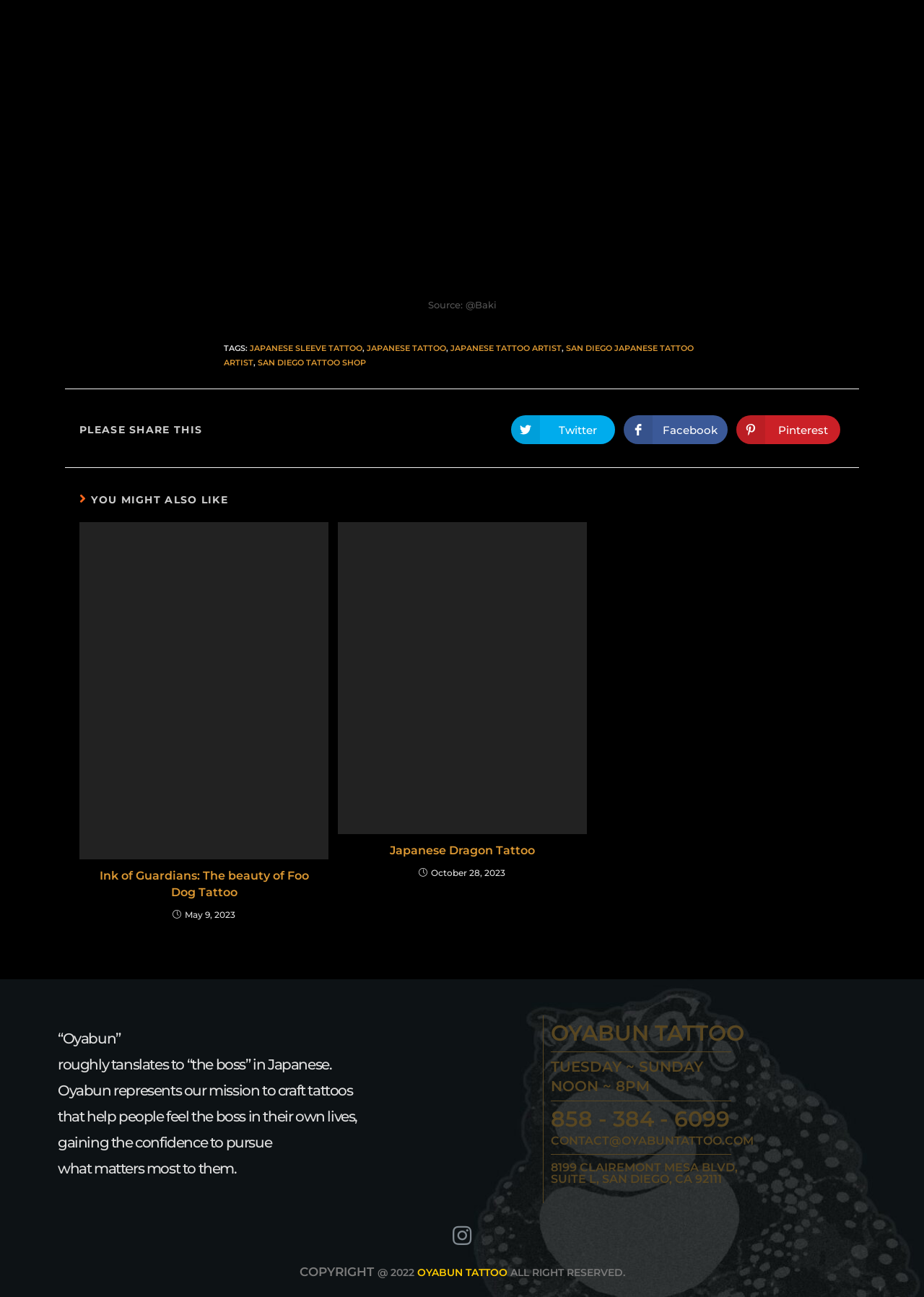Based on the image, please elaborate on the answer to the following question:
What is the author of the tweet 'Source: @Baki'?

The author of the tweet 'Source: @Baki' can be found in the figcaption at the top of the webpage, which mentions the source of the tweet as '@Baki'.